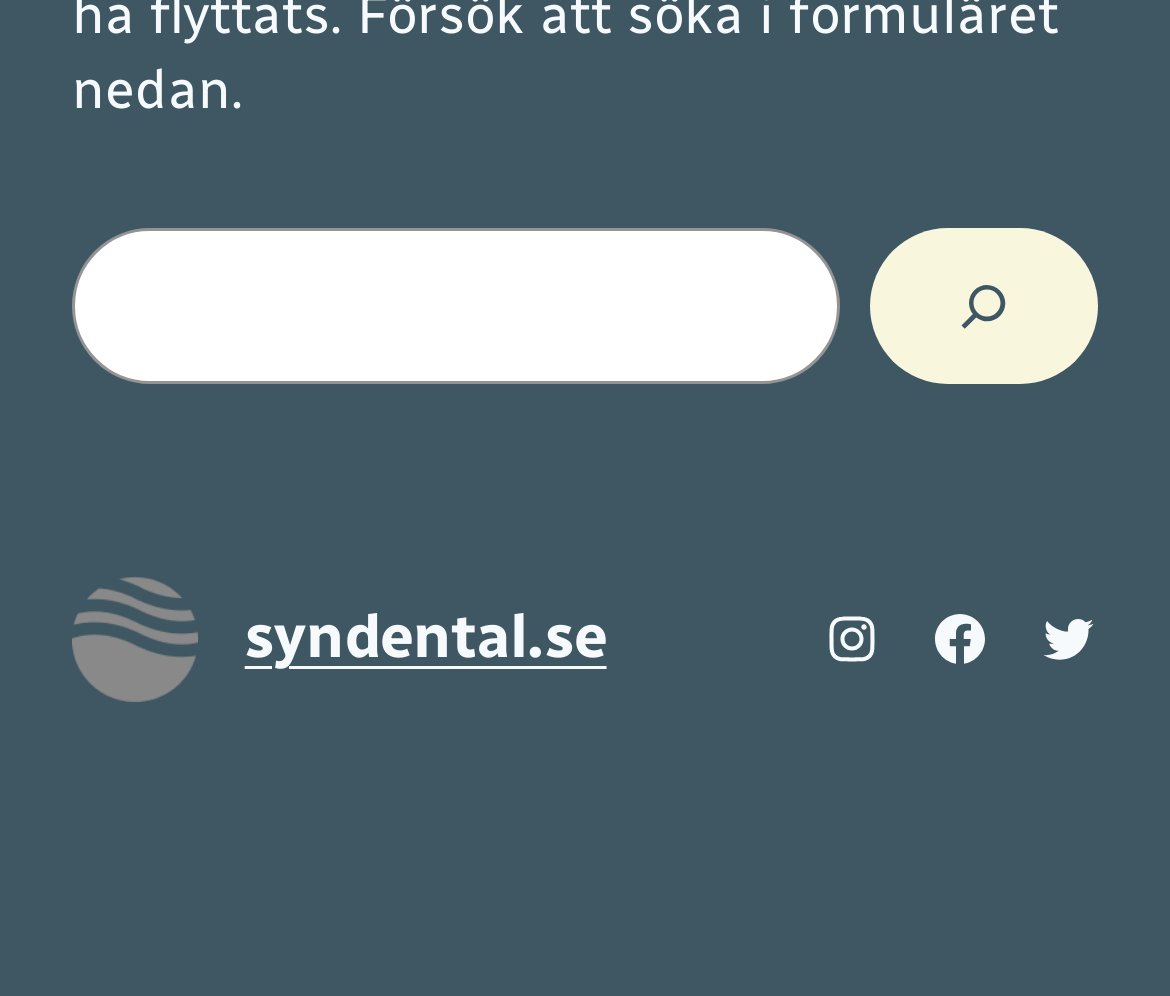Identify and provide the bounding box for the element described by: "aria-label="Sök"".

[0.744, 0.228, 0.938, 0.384]